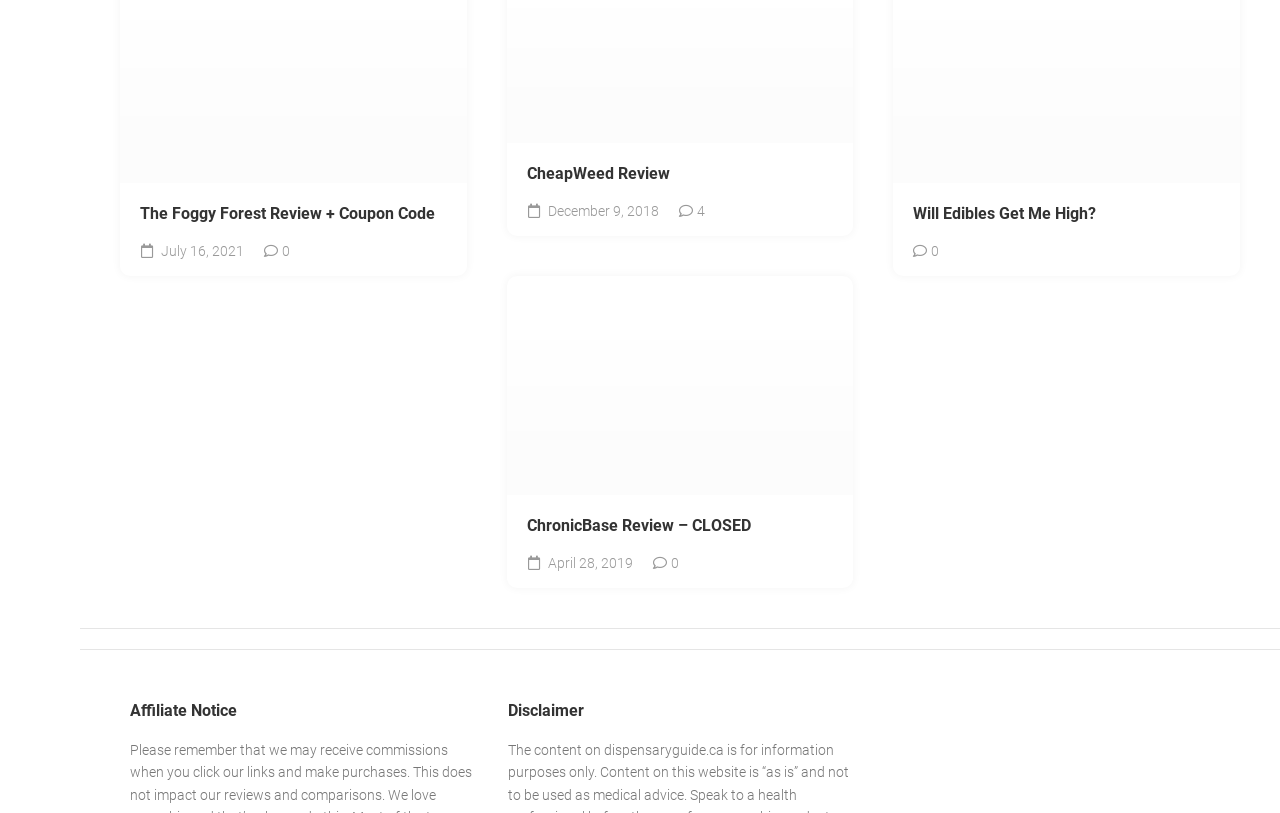Please determine the bounding box coordinates of the element's region to click for the following instruction: "Enter your name".

None